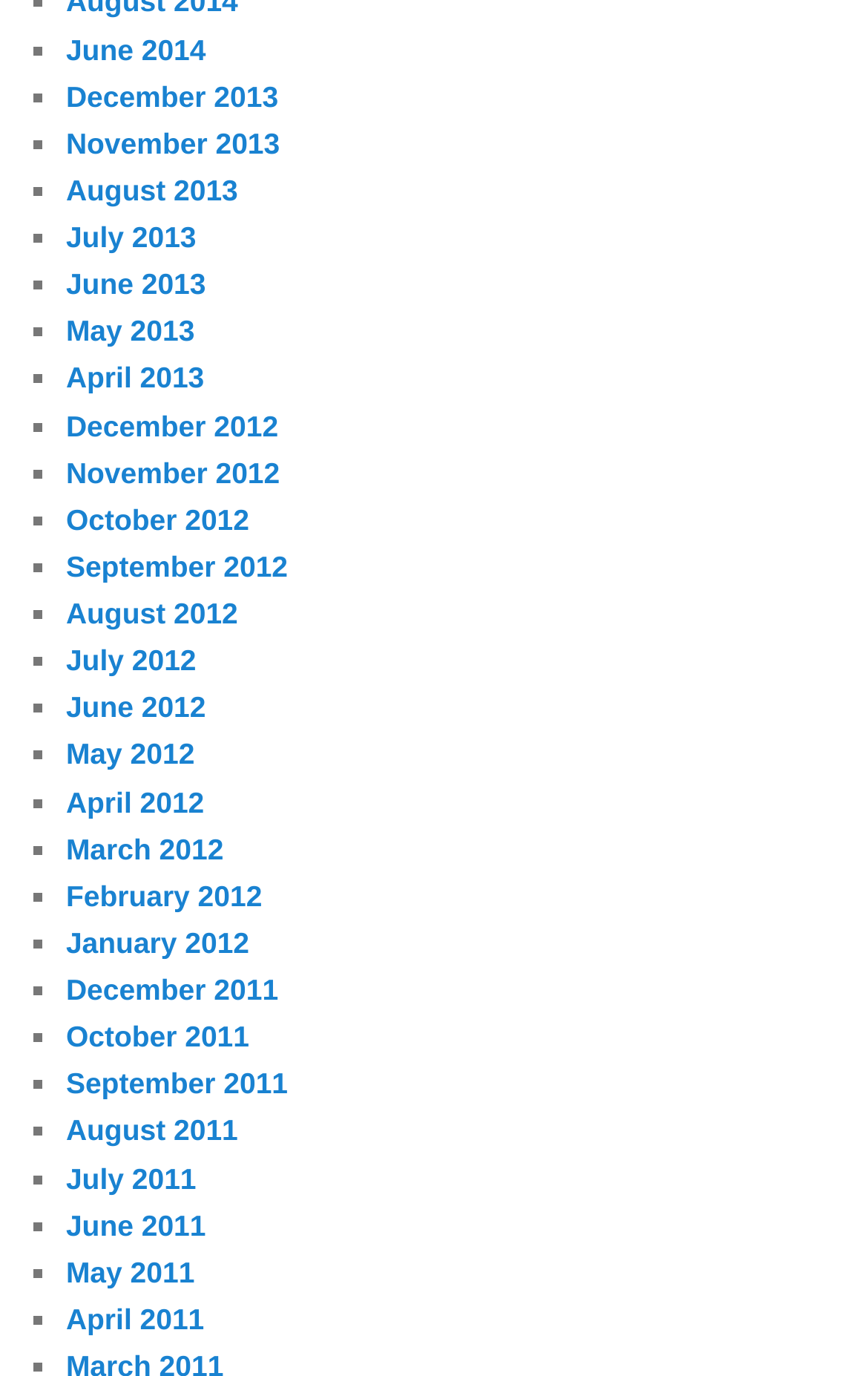What is the earliest month listed?
Look at the image and respond with a single word or a short phrase.

December 2011